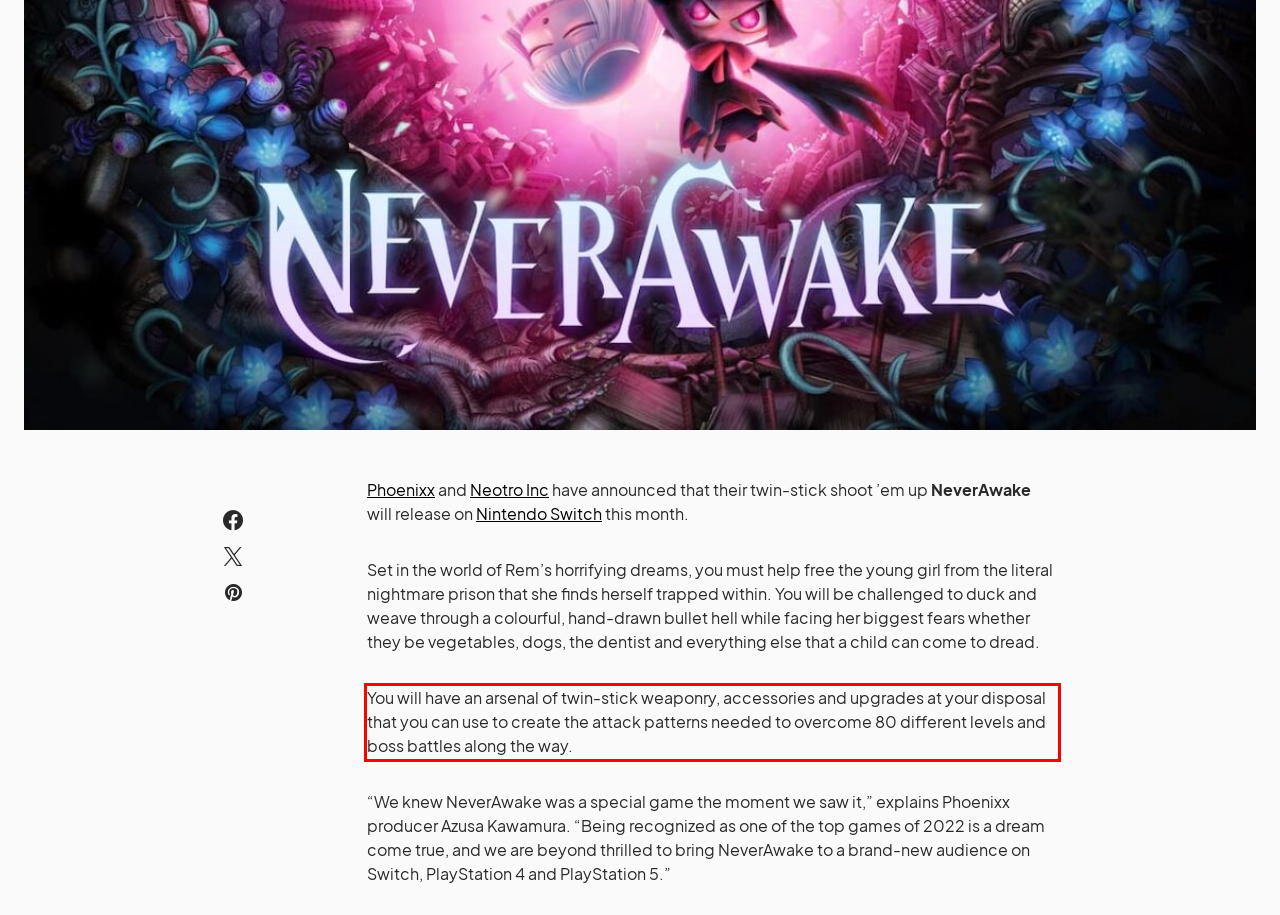Please examine the webpage screenshot and extract the text within the red bounding box using OCR.

You will have an arsenal of twin-stick weaponry, accessories and upgrades at your disposal that you can use to create the attack patterns needed to overcome 80 different levels and boss battles along the way.